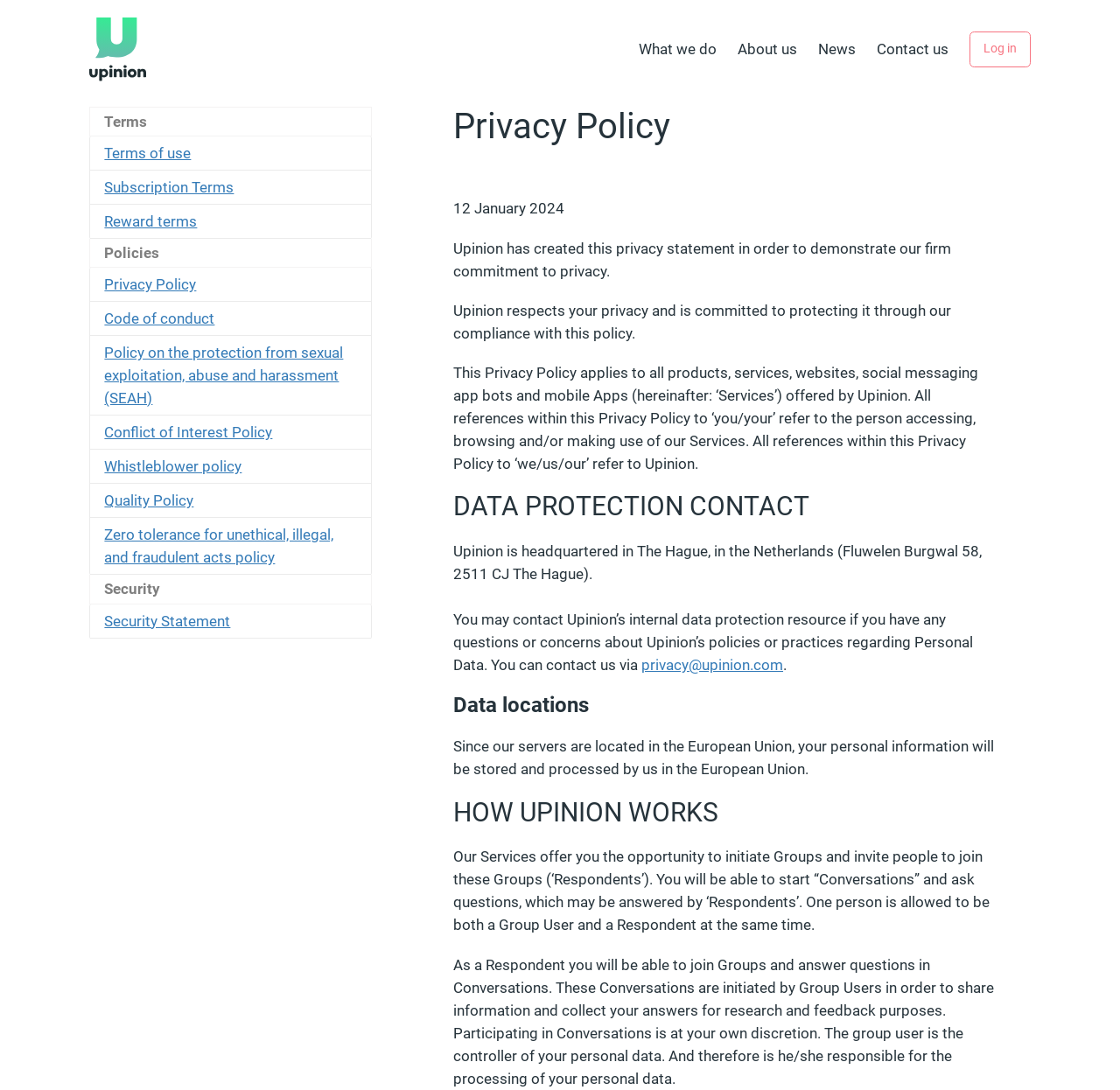Please give a succinct answer to the question in one word or phrase:
What is the title of the navigation section?

Navigation